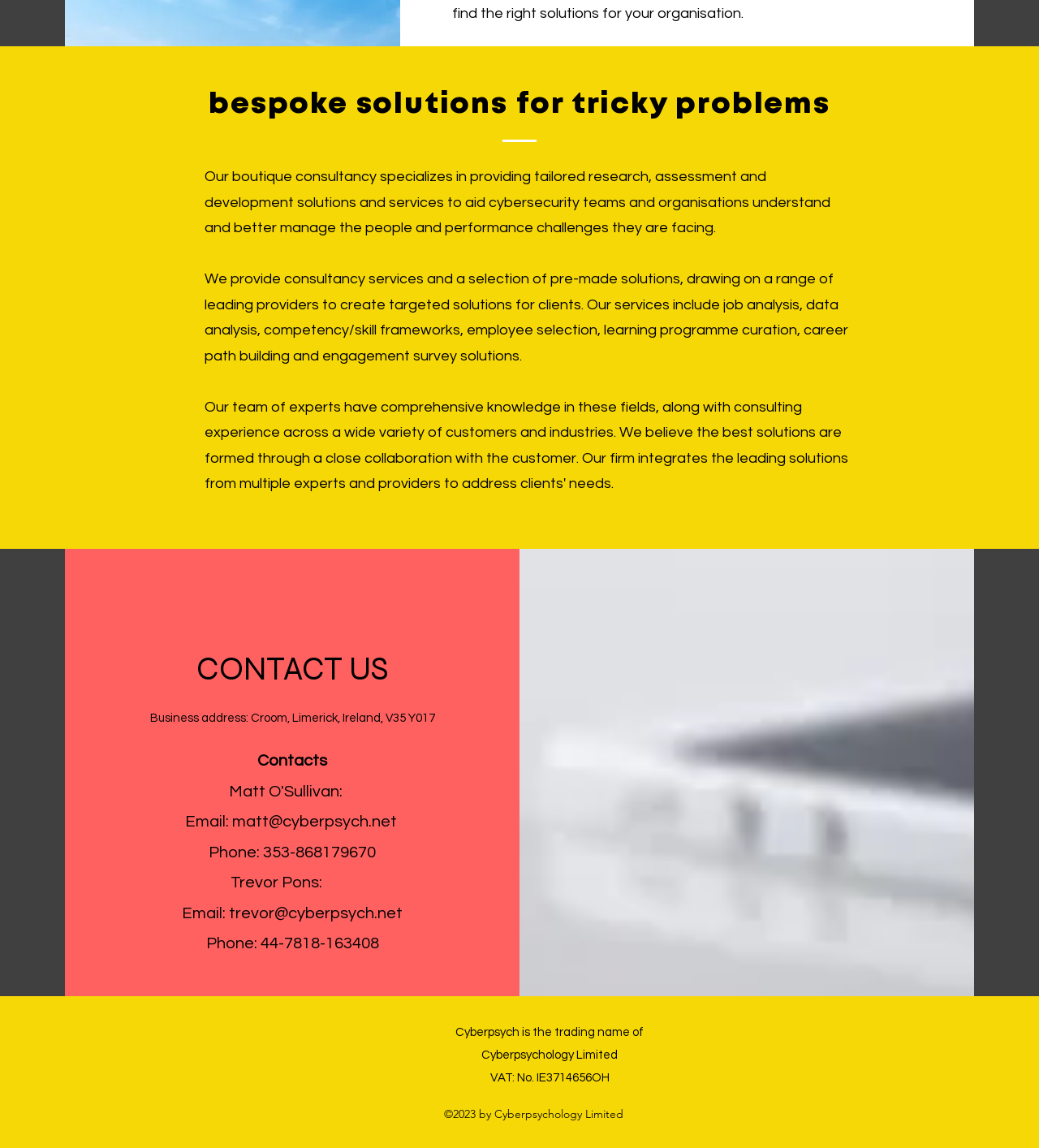What is the company's VAT number?
Please answer the question as detailed as possible.

I found the VAT number by looking at the bottom of the webpage, where it is stated as 'VAT: No. IE3714656OH'.